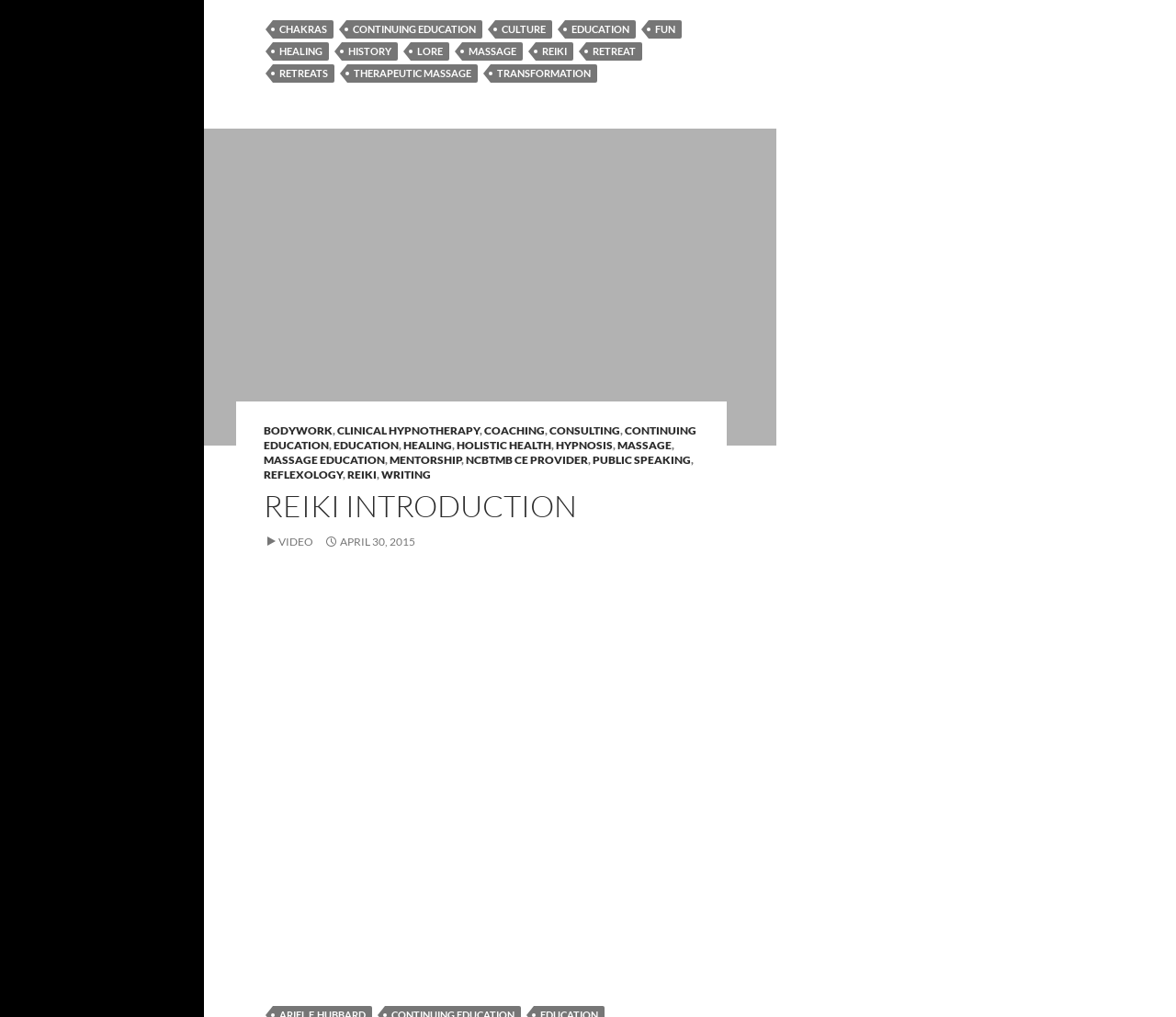Refer to the image and answer the question with as much detail as possible: What is the topic of the iframe on this webpage?

The iframe on this webpage has a description 'Introduction to Reiki', which suggests that it is related to introducing the concept of Reiki.